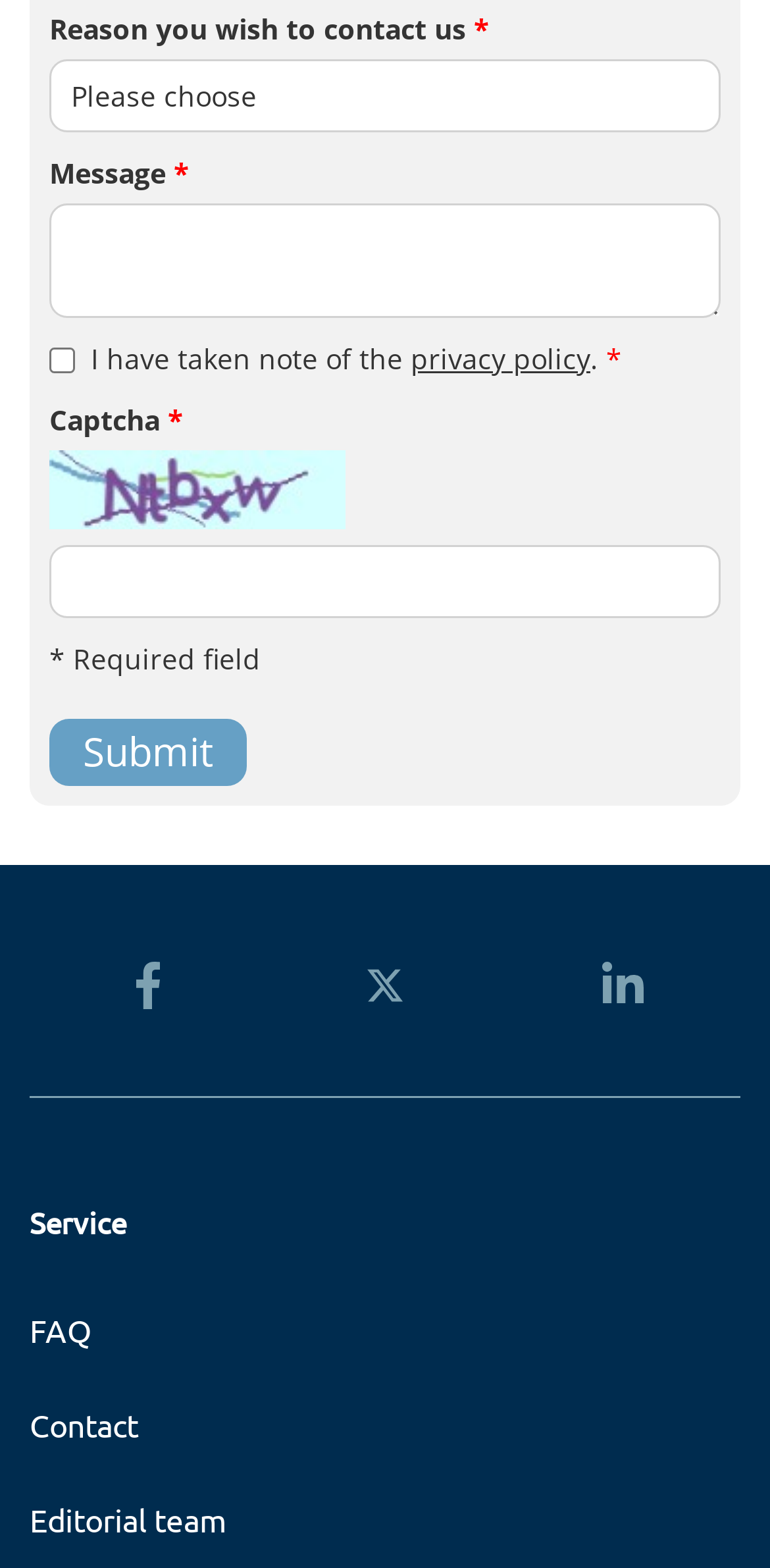What is required to submit the contact form?
Please analyze the image and answer the question with as much detail as possible.

The contact form has a required field 'Message' and a checkbox 'I have taken note of the privacy policy.' which must be checked before submitting the form. This ensures that users provide a valid message and acknowledge the privacy policy.